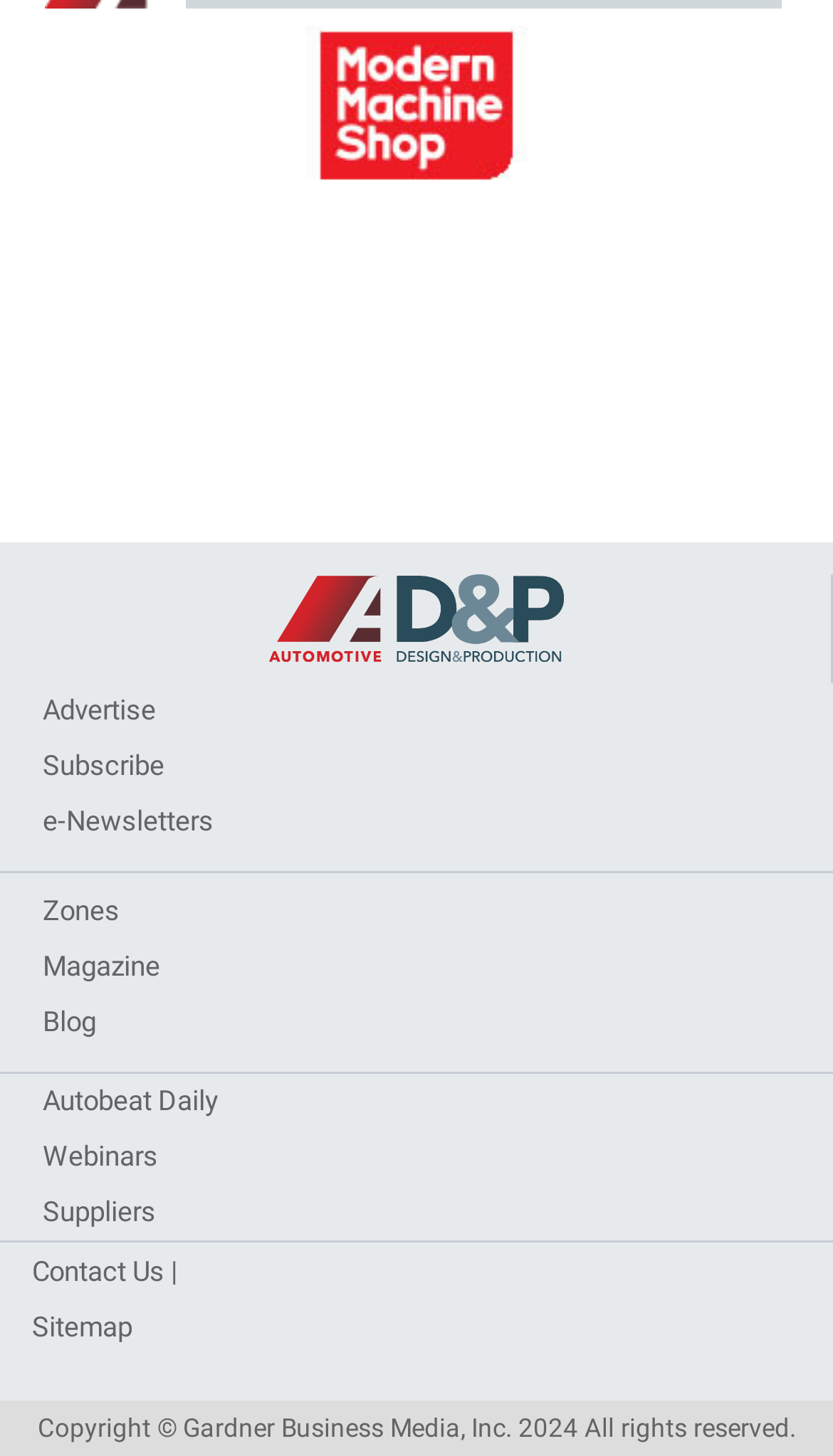Refer to the image and answer the question with as much detail as possible: How many categories are listed on the left side?

The left side of the webpage contains a list of categories, including Advertise, Subscribe, e-Newsletters, Zones, Magazine, Blog, Autobeat Daily, Webinars, and Suppliers, totaling nine categories.